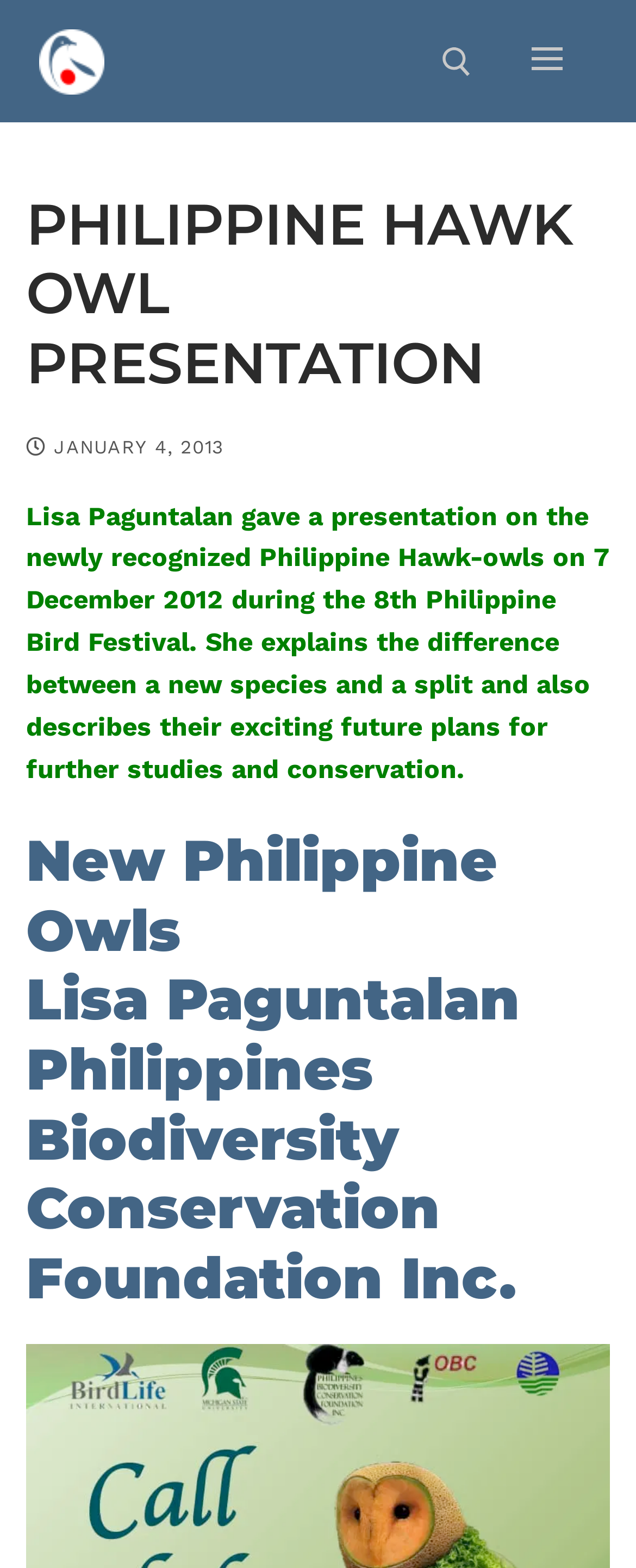Can you give a detailed response to the following question using the information from the image? What is the organization mentioned in the webpage?

From the heading 'New Philippine Owls Lisa Paguntalan Philippines Biodiversity Conservation Foundation Inc.', we can identify the organization mentioned in the webpage as the Philippines Biodiversity Conservation Foundation Inc.